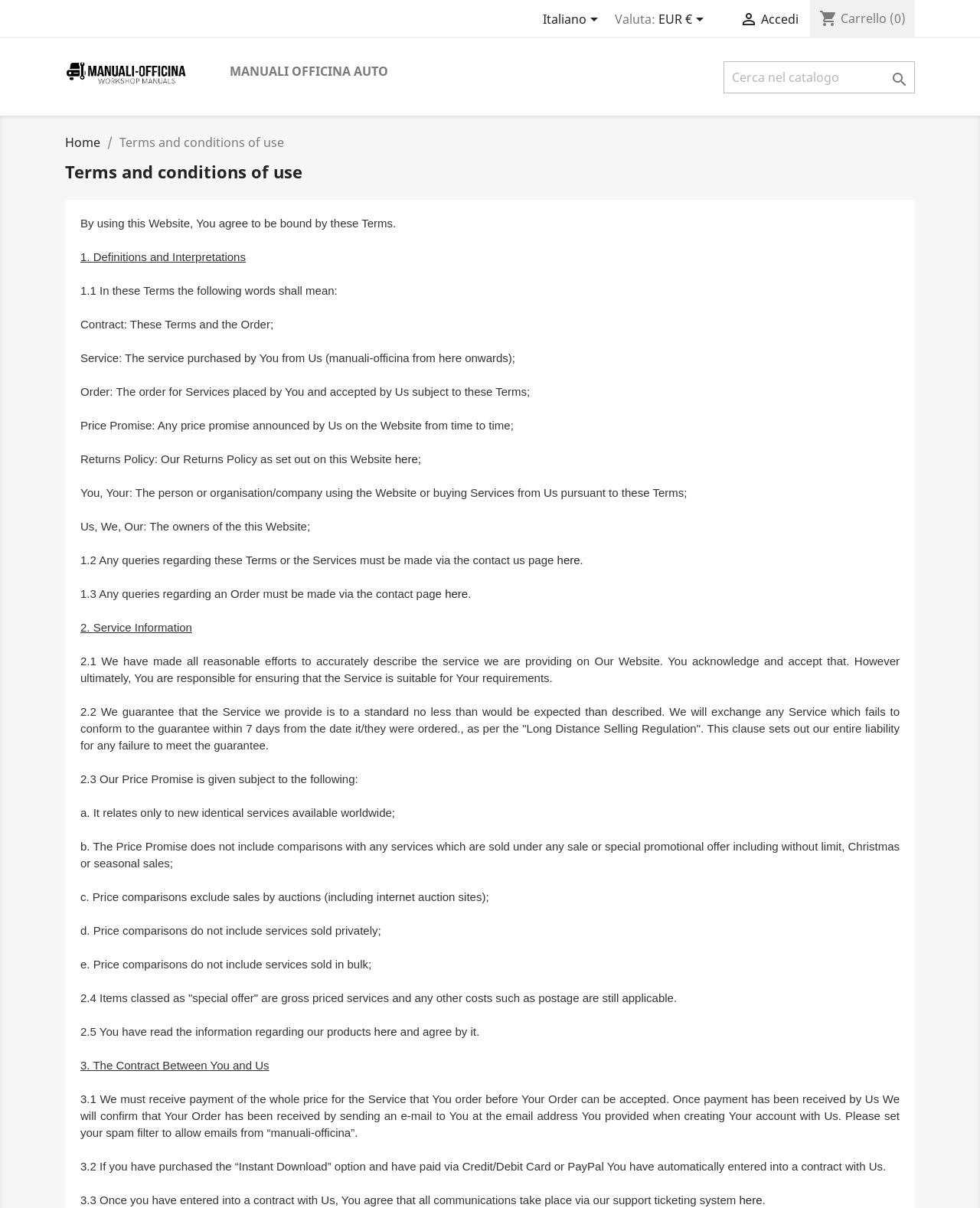Pinpoint the bounding box coordinates of the clickable area necessary to execute the following instruction: "Search for something". The coordinates should be given as four float numbers between 0 and 1, namely [left, top, right, bottom].

None